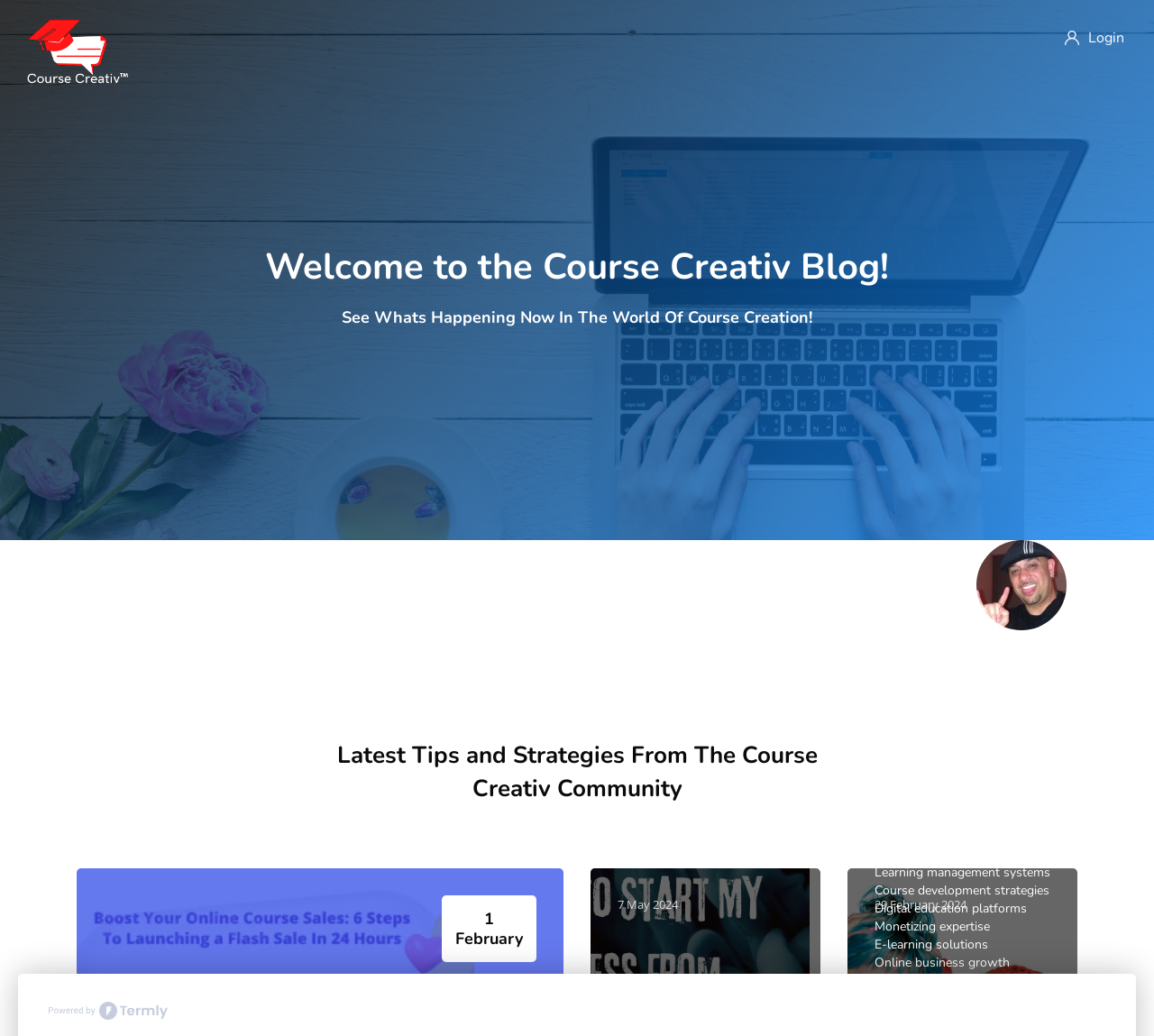Give a one-word or short phrase answer to the question: 
What is the name of the blog?

Course Creativ Blog